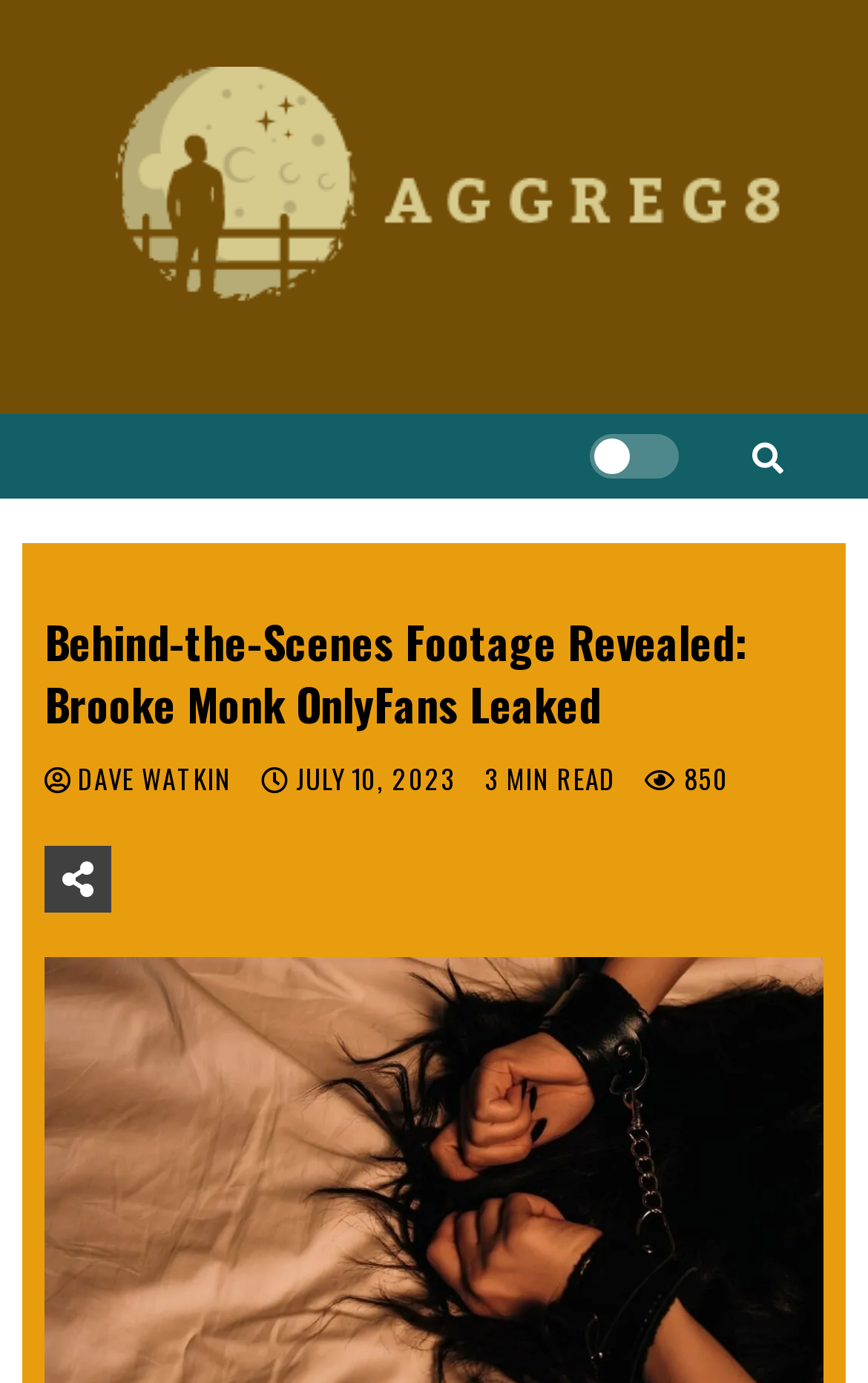Provide a thorough description of this webpage.

The webpage appears to be an article or blog post with a focus on a specific topic. At the top-left corner, there is a logo or icon representing "aggreg8" accompanied by a link to the same name. 

Below the logo, there is a light/dark button situated near the top-center of the page. To the right of this button, there is a search icon represented by the Unicode character "\uf002". 

The main content of the webpage is headed by a title, "Behind-the-Scenes Footage Revealed: Brooke Monk OnlyFans Leaked", which spans almost the entire width of the page. Below the title, there is an author's name, "DAVE WATKIN", followed by the date "JULY 10, 2023" and a reading time of "3 MIN READ". 

On the right side of the author's name and date, there is a link with a bookmark icon and the number "850". The overall layout suggests that the webpage is an article or blog post with a clear structure and organization.